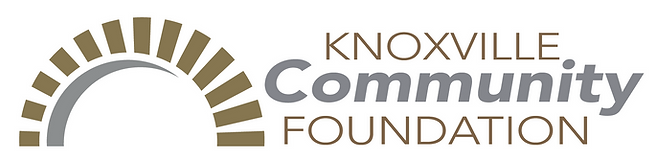What does the arch design in the logo symbolize?
Please provide a detailed answer to the question.

The caption explains that the arch design in warm, earthy tones symbolizes support and unity, which reflects the foundation's commitment to fostering local growth and enhancing community resources.